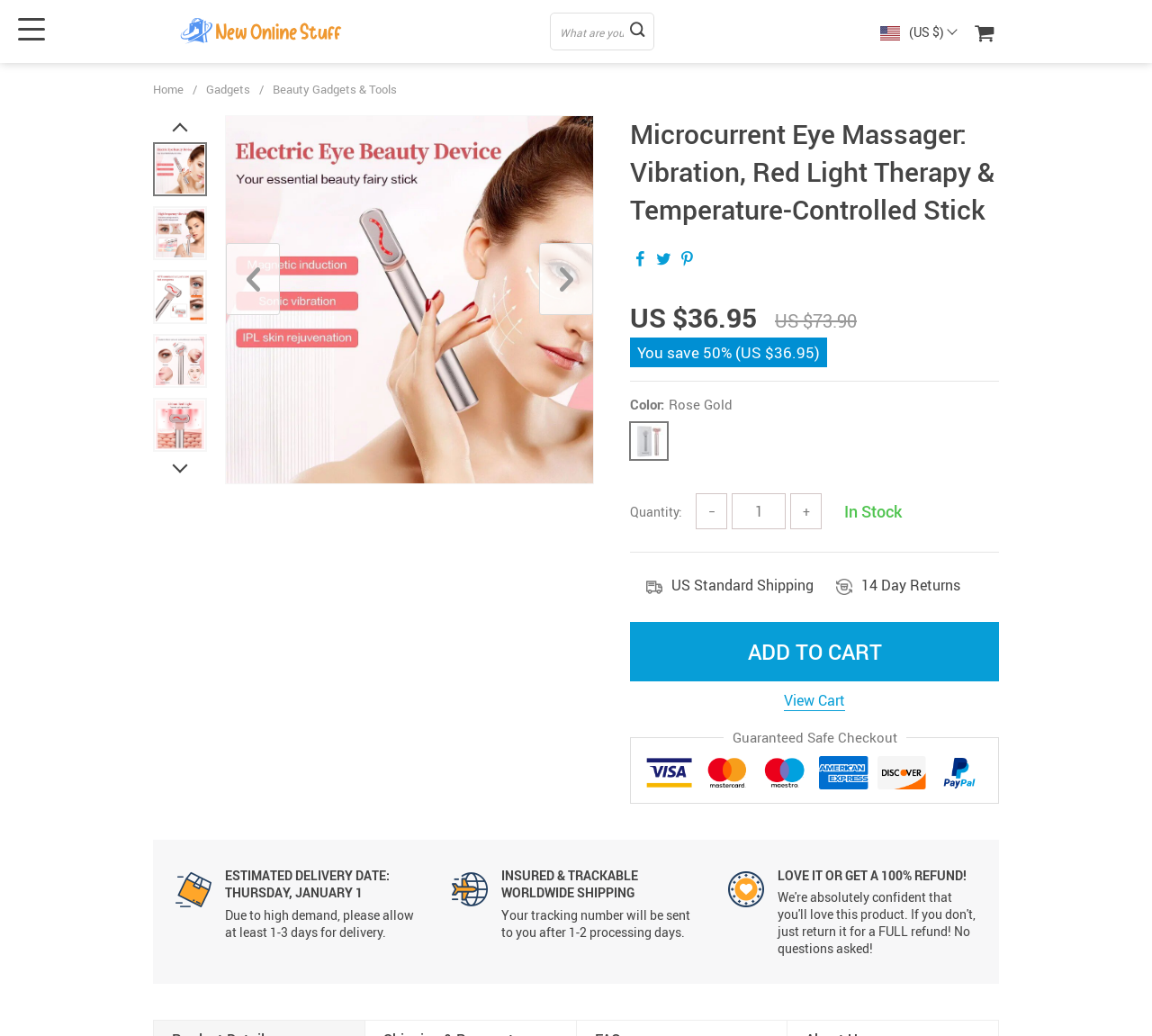Pinpoint the bounding box coordinates of the element you need to click to execute the following instruction: "Search for something". The bounding box should be represented by four float numbers between 0 and 1, in the format [left, top, right, bottom].

[0.358, 0.013, 0.67, 0.048]